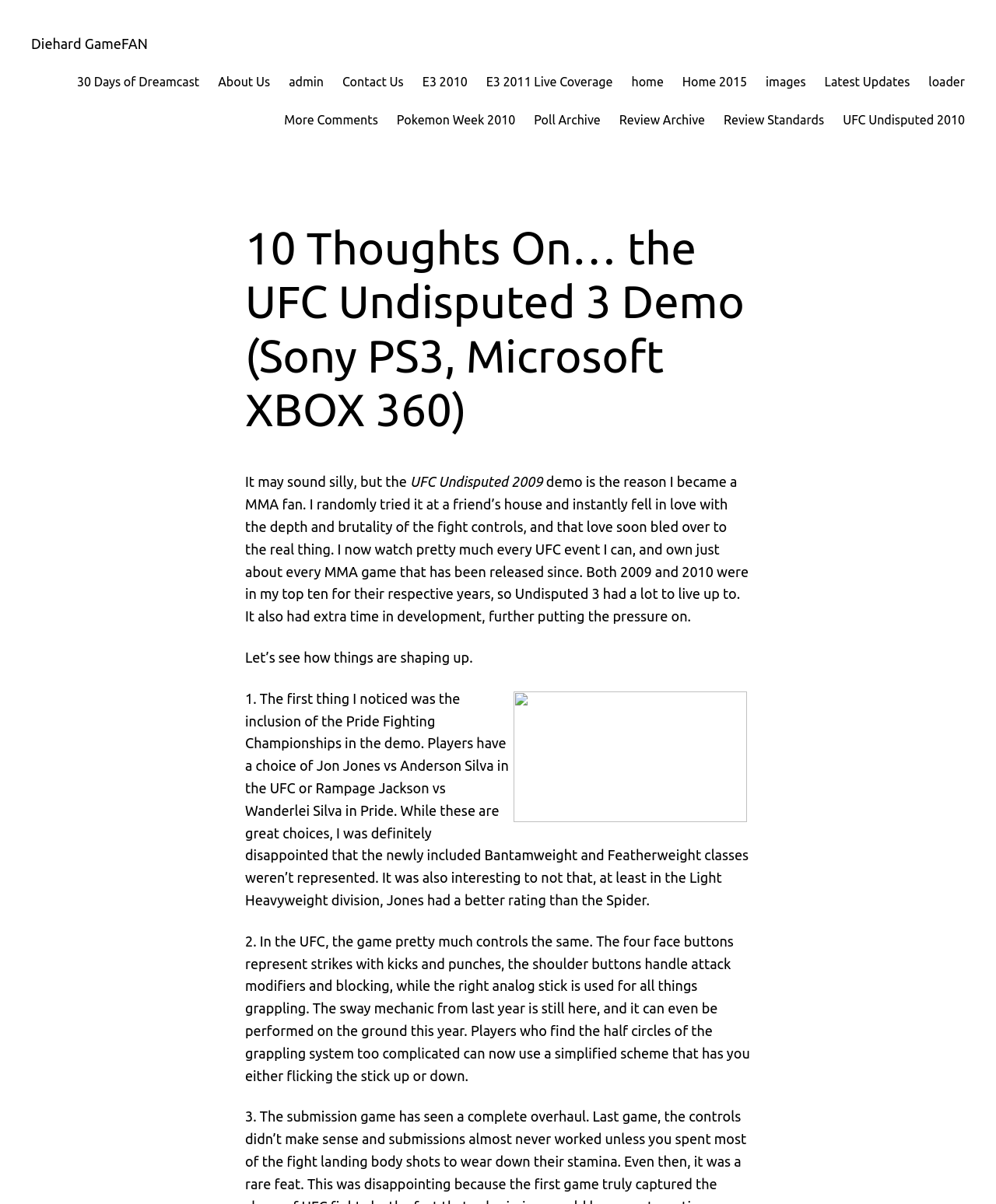Identify the bounding box coordinates of the specific part of the webpage to click to complete this instruction: "Click on the 'Diehard GameFAN' link".

[0.031, 0.029, 0.148, 0.042]